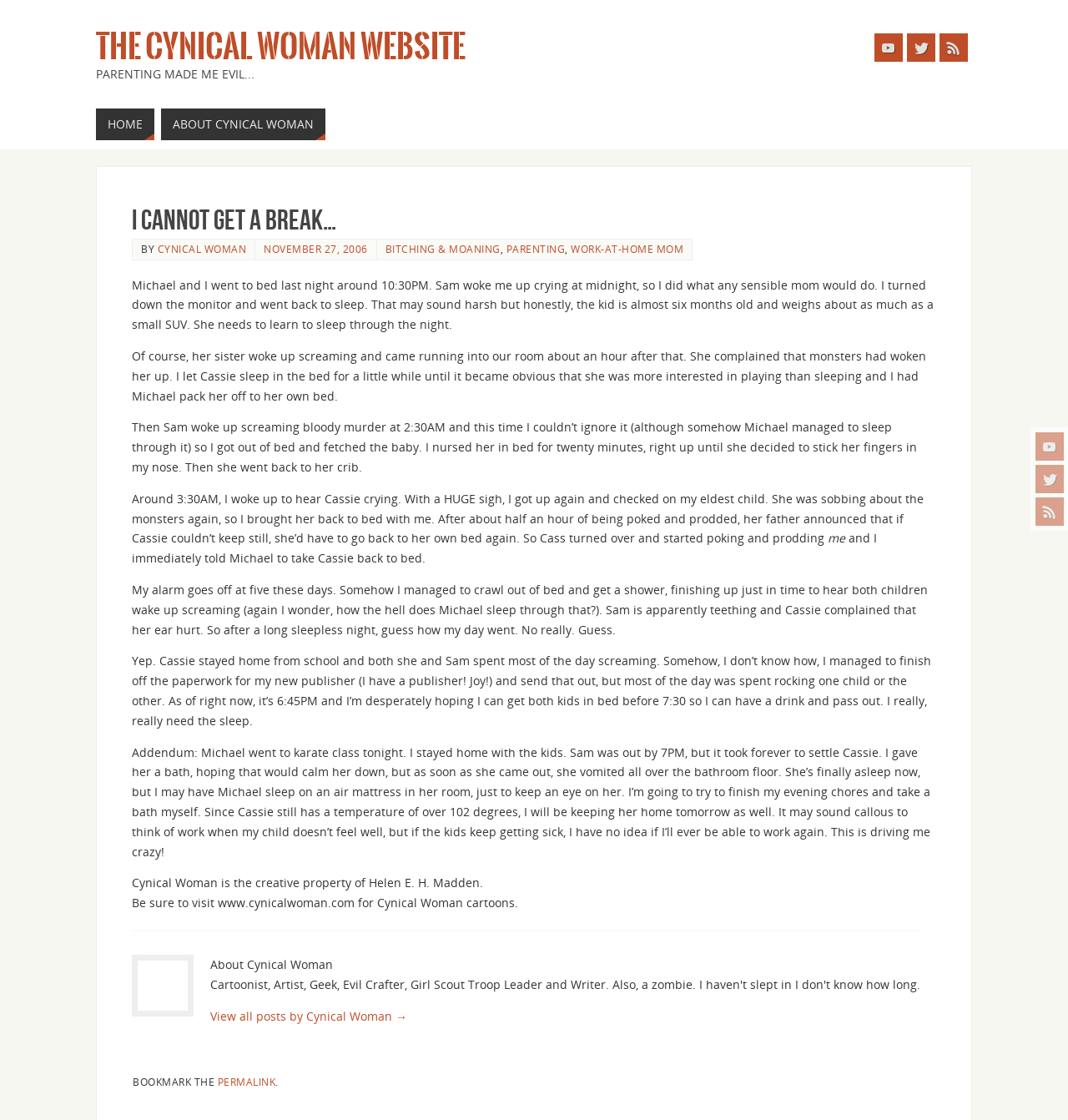Explain in detail what you observe on this webpage.

The webpage is a blog post titled "I Cannot Get A Break…" on The Cynical Woman Website. At the top right corner, there are three social media links: YouTube, Twitter, and RSS, each accompanied by an image. Below these links, there is a heading "THE CYNICAL WOMAN WEBSITE" and a subheading "PARENTING MADE ME EVIL...".

On the left side, there is a navigation menu with links to "HOME", "ABOUT CYNICAL WOMAN", and other categories. The main content of the blog post is a long, personal narrative about the author's sleepless night with her two children, Sam and Cassie. The text is divided into several paragraphs, each describing a different episode of the night, from midnight to the early morning hours.

Throughout the text, there are no images, but there are several links to other pages or posts on the website, including "BITCHING & MOANING", "PARENTING", and "WORK-AT-HOME MOM". At the bottom of the page, there is a section with additional information, including a copyright notice, a link to the website's homepage, and a heading "About Cynical Woman" with a link to view all posts by the author.